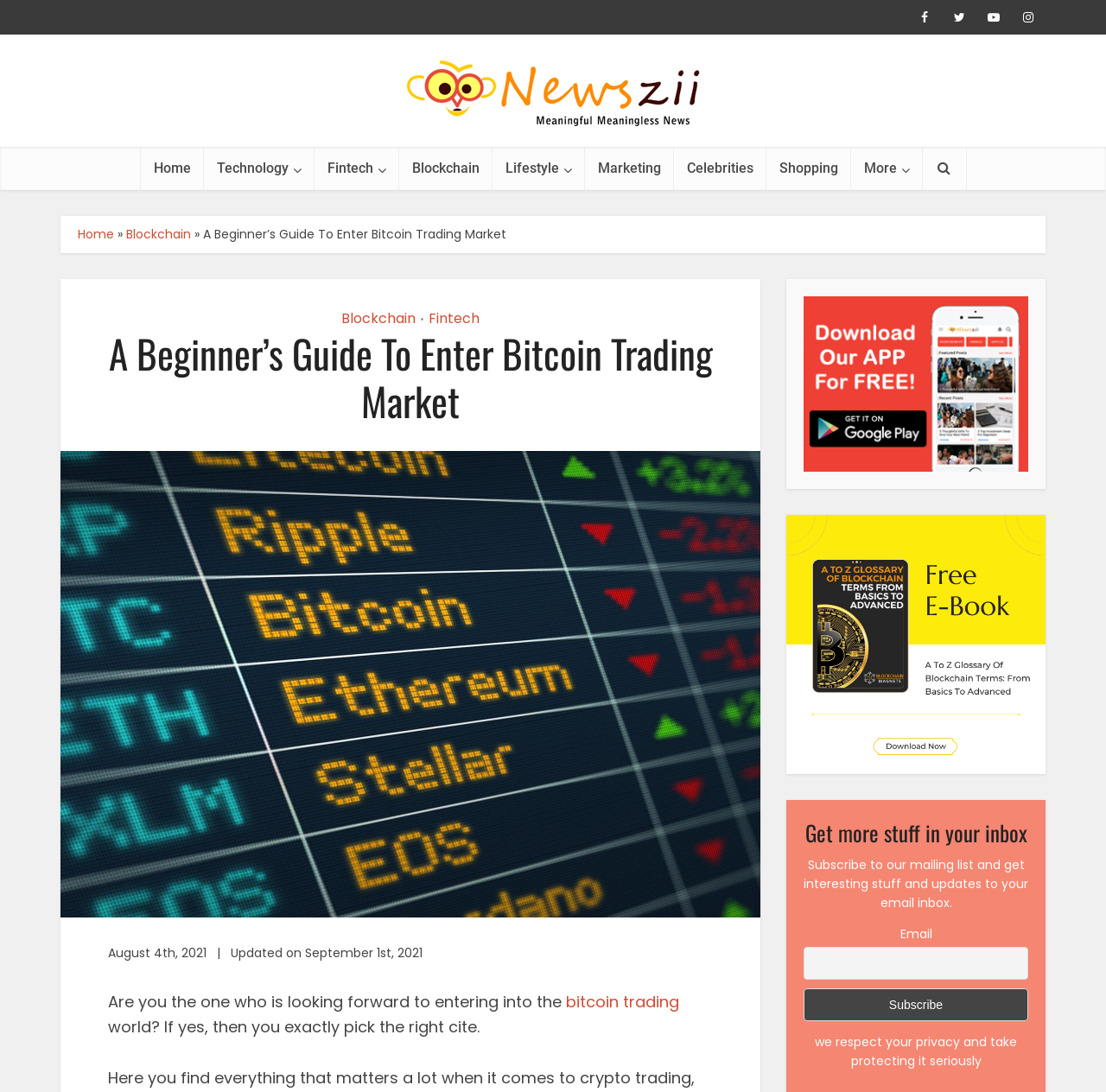Determine the bounding box coordinates for the clickable element to execute this instruction: "Click on the 'Home' link". Provide the coordinates as four float numbers between 0 and 1, i.e., [left, top, right, bottom].

[0.127, 0.134, 0.184, 0.174]